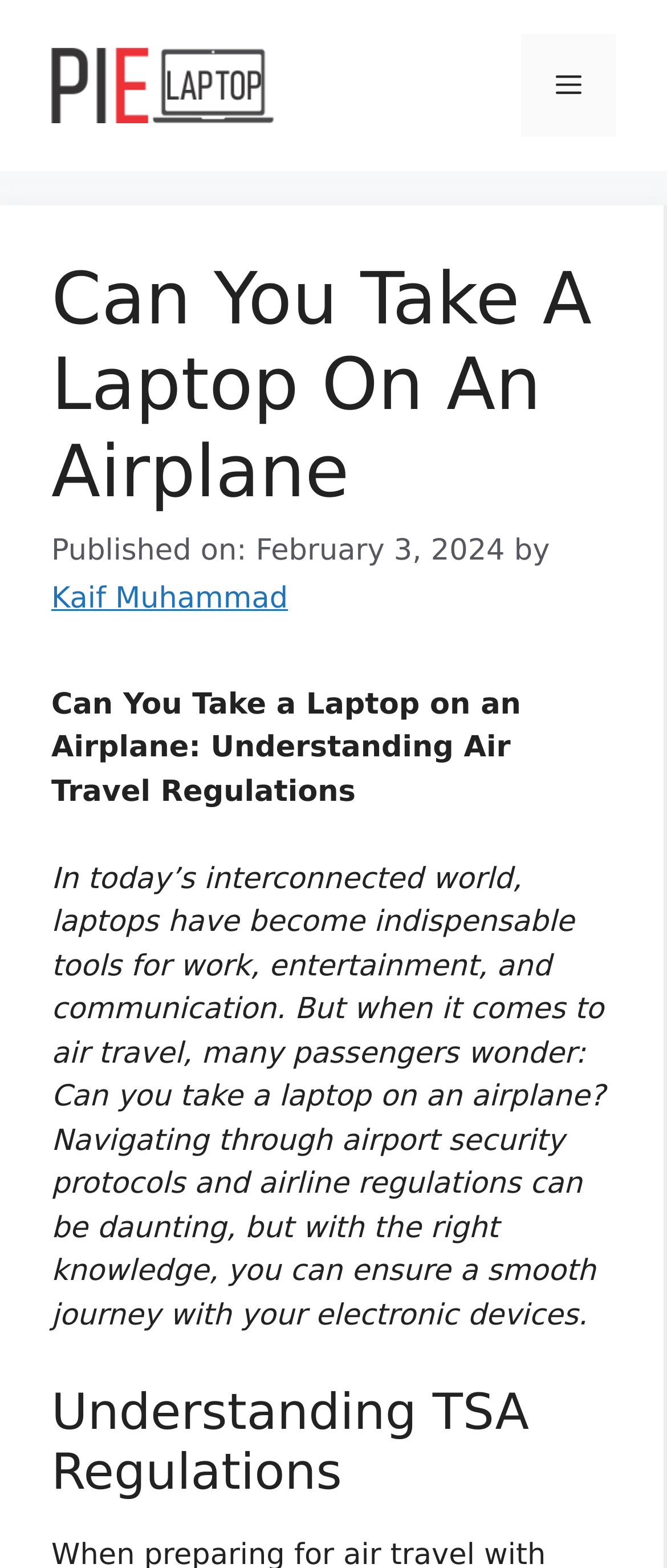What is the main topic of the article?
Please use the image to deliver a detailed and complete answer.

The main topic of the article can be inferred from the heading elements and the StaticText elements. The heading element 'Can You Take A Laptop On An Airplane' and the StaticText element 'Can You Take a Laptop on an Airplane: Understanding Air Travel Regulations' suggest that the article is about air travel regulations, specifically regarding laptops.